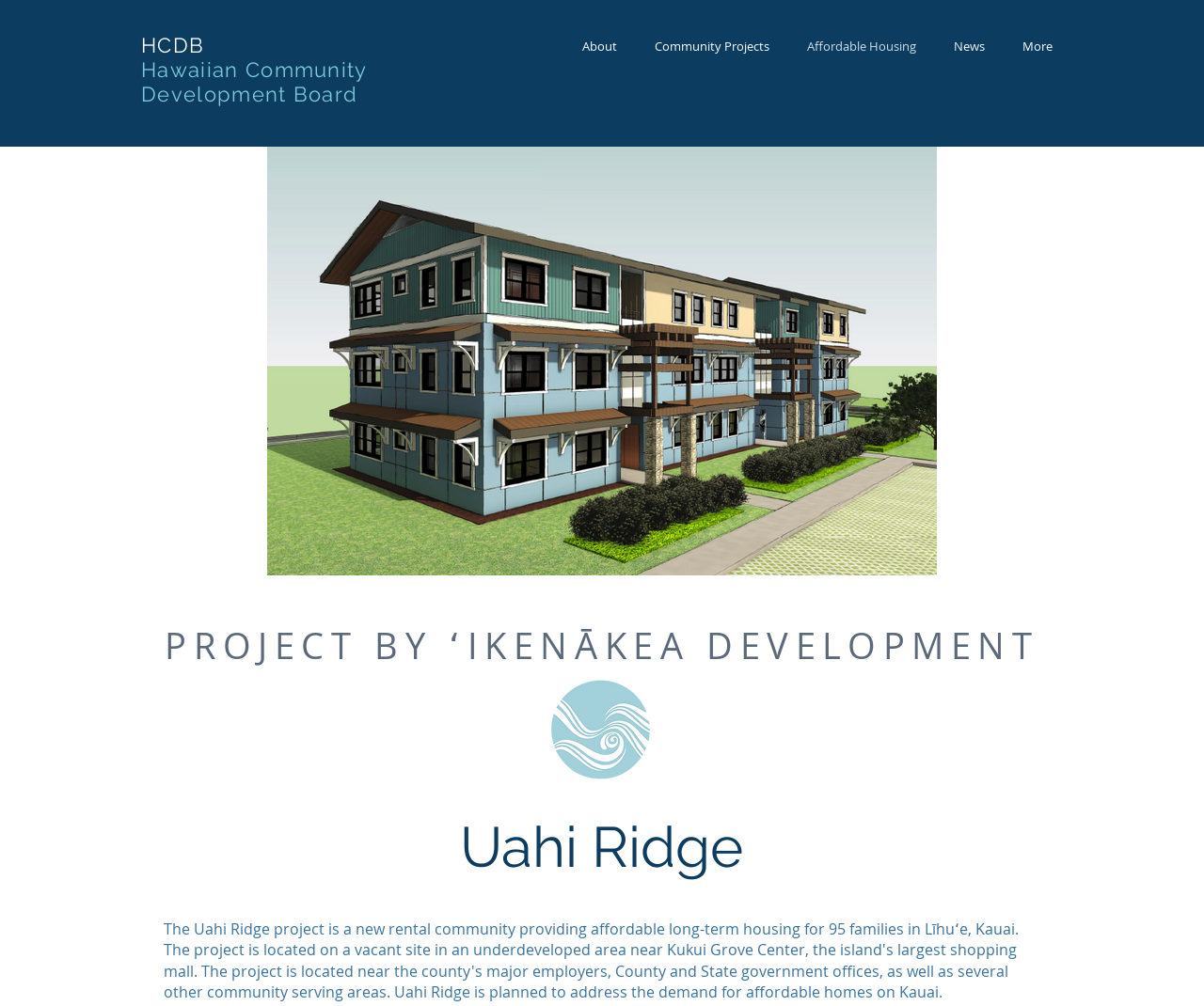Use a single word or phrase to answer the question:
What is the purpose of the 'More' link?

To show more options